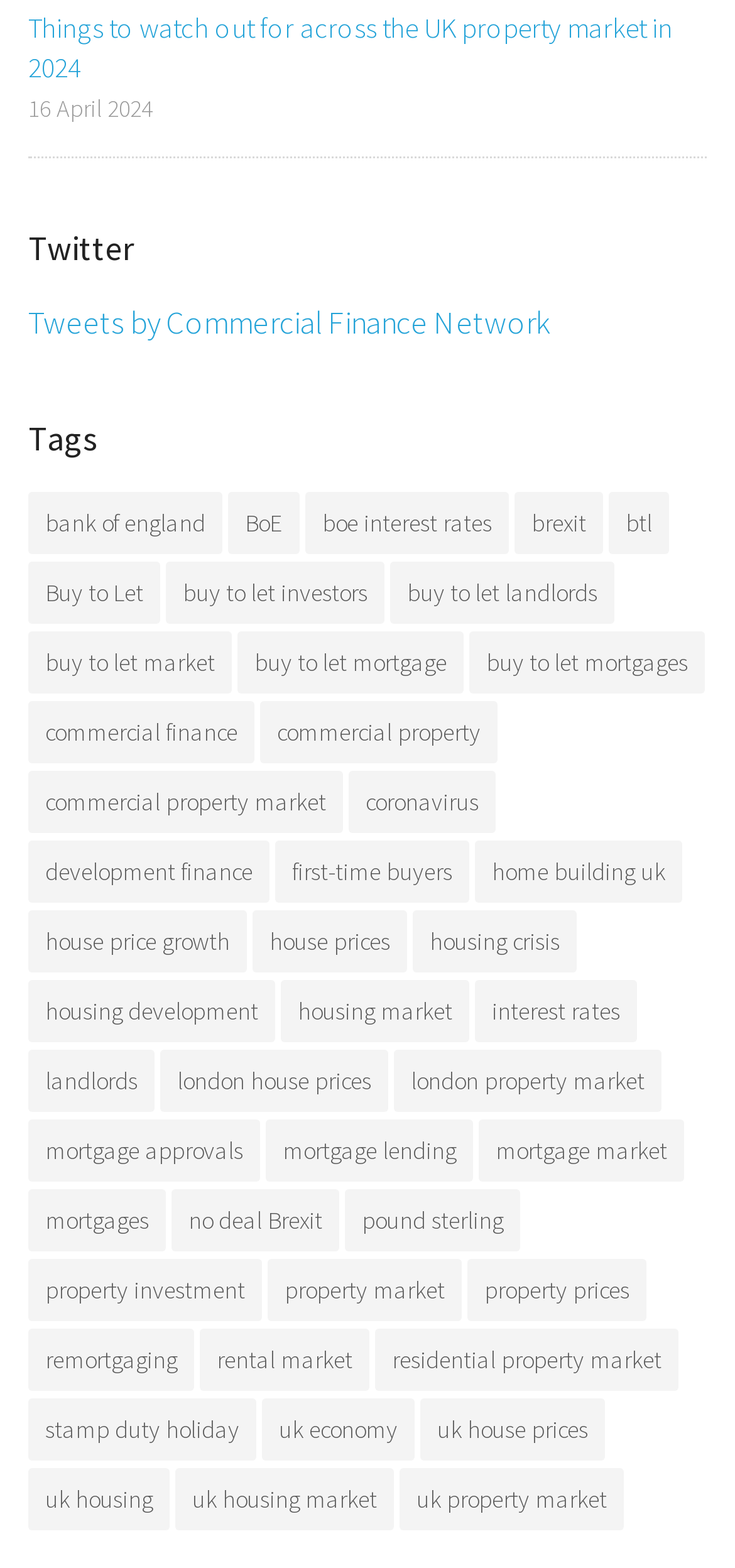Respond to the question below with a single word or phrase:
What is the date of the latest article?

16 April 2024